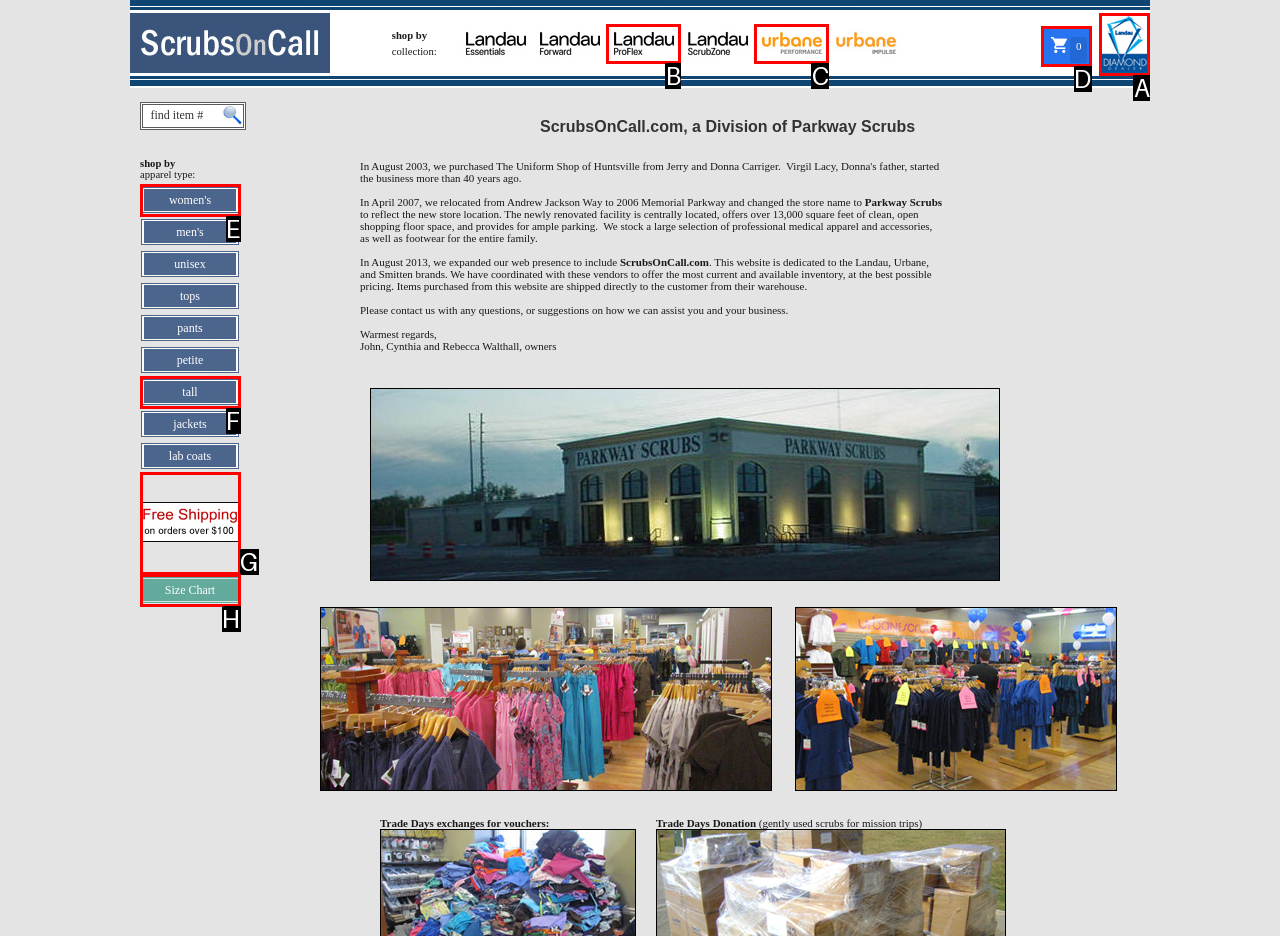Identify which HTML element aligns with the description: parent_node: shop by
Answer using the letter of the correct choice from the options available.

G